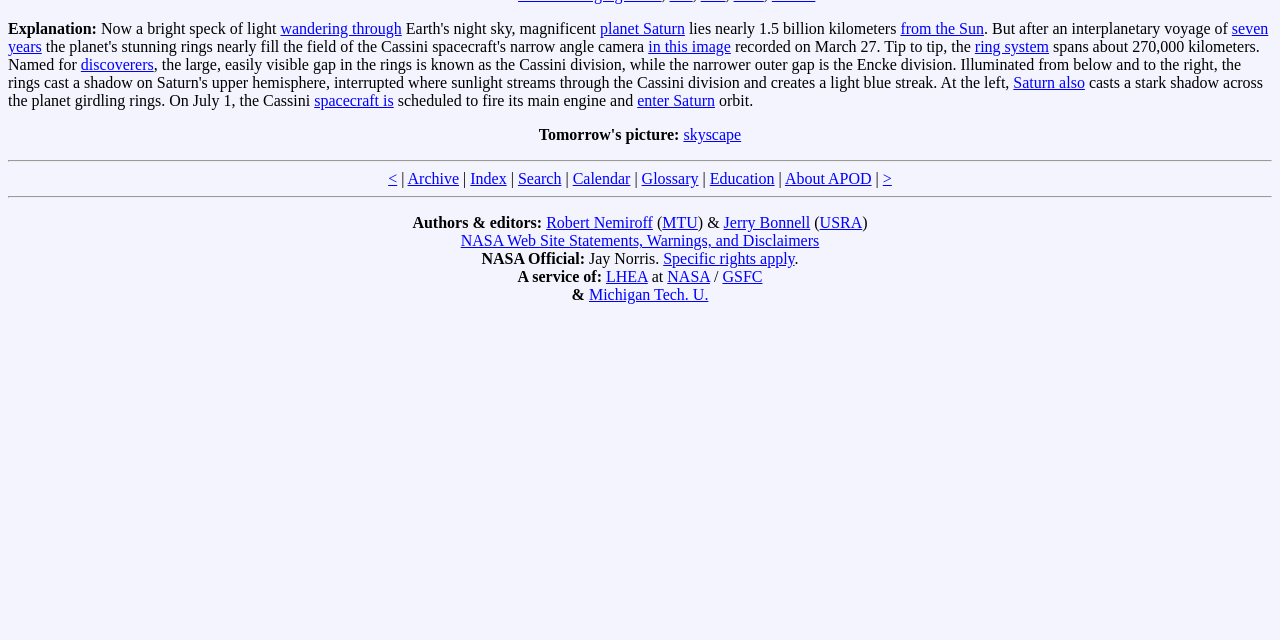From the screenshot, find the bounding box of the UI element matching this description: "planet Saturn". Supply the bounding box coordinates in the form [left, top, right, bottom], each a float between 0 and 1.

[0.469, 0.032, 0.535, 0.058]